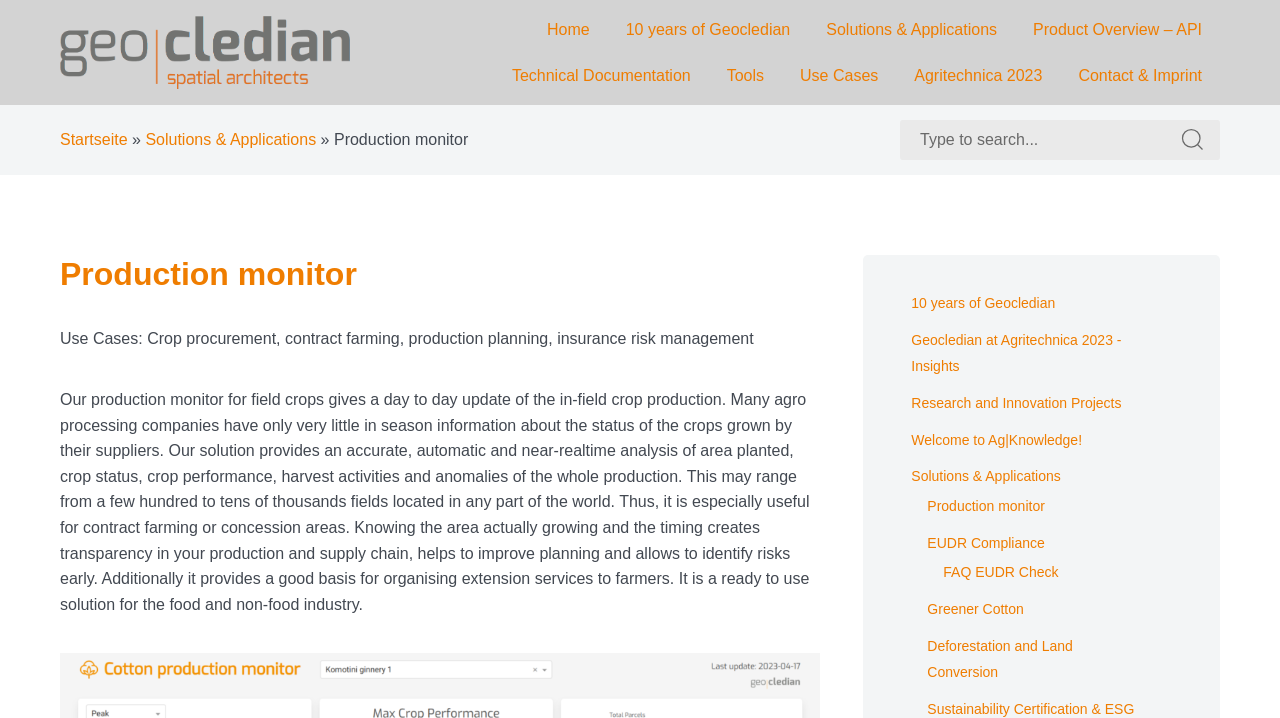Identify the bounding box for the element characterized by the following description: "parent_node: geocledian documentation".

[0.047, 0.022, 0.273, 0.124]